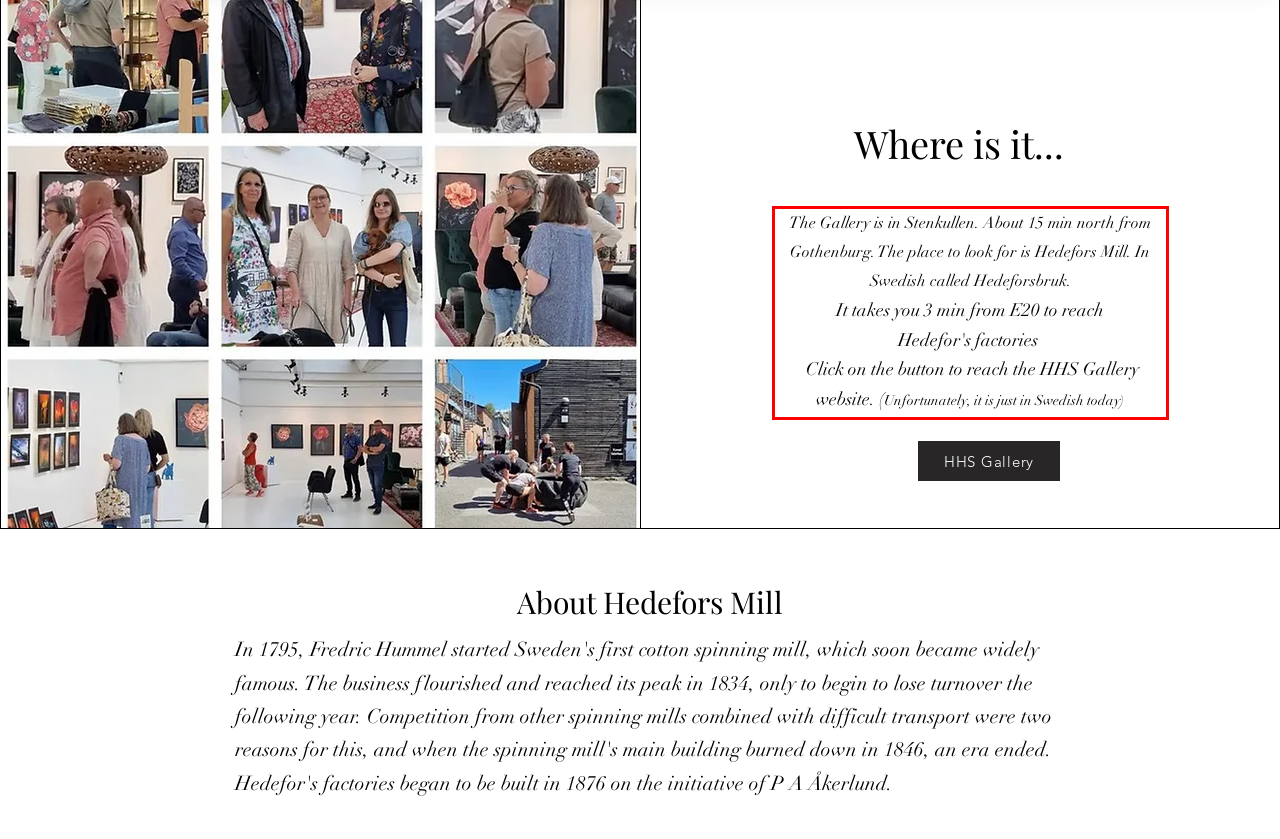Using the provided screenshot, read and generate the text content within the red-bordered area.

The Gallery is in Stenkullen. About 15 min north from Gothenburg. The place to look for is Hedefors Mill. In Swedish called Hedeforsbruk. It takes you 3 min from E20 to reach Hedefor's factories Click on the button to reach the HHS Gallery website. (Unfortunately, it is just in Swedish today)